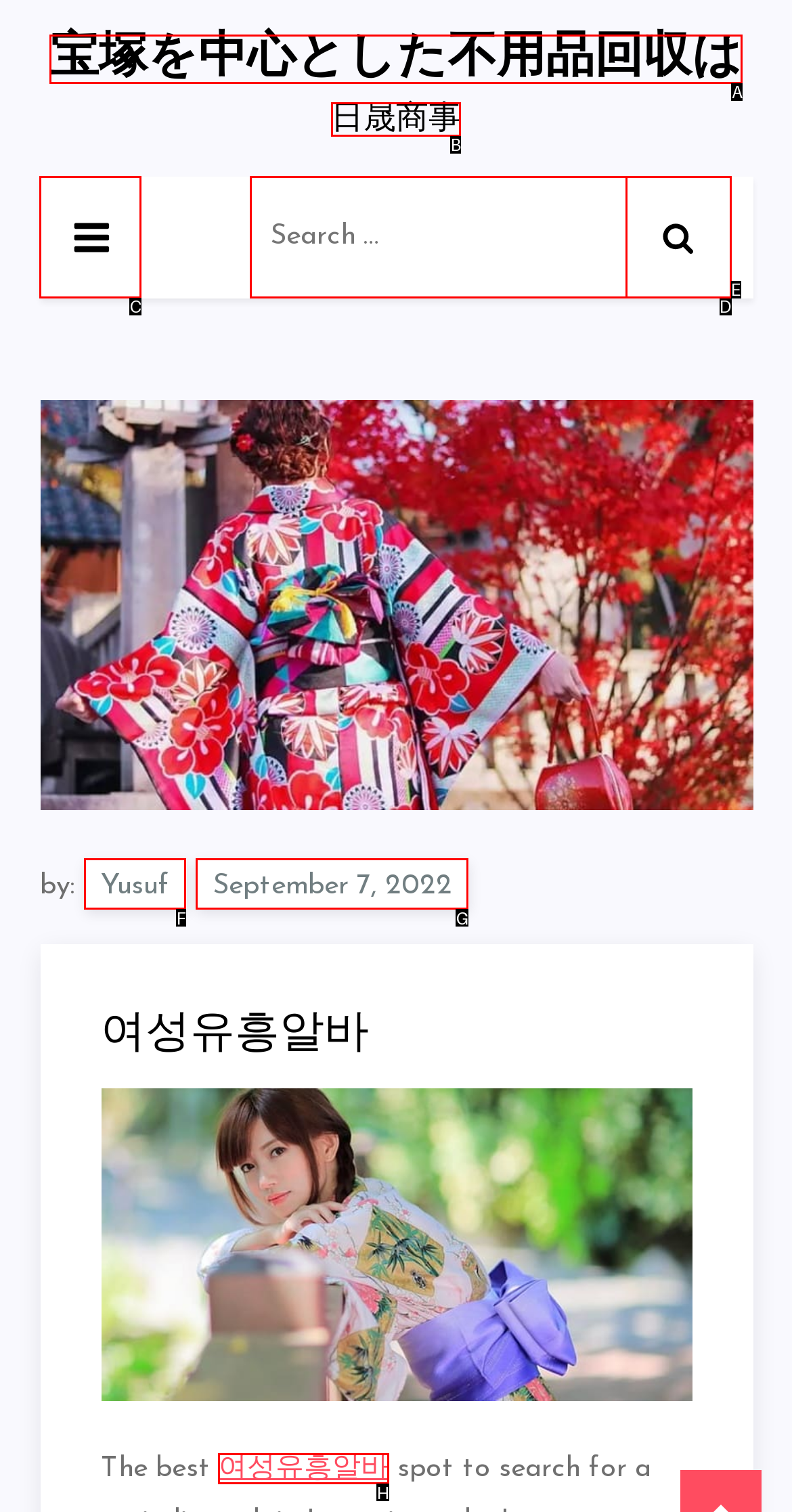Identify the appropriate lettered option to execute the following task: Visit the homepage of 日晟商事
Respond with the letter of the selected choice.

B